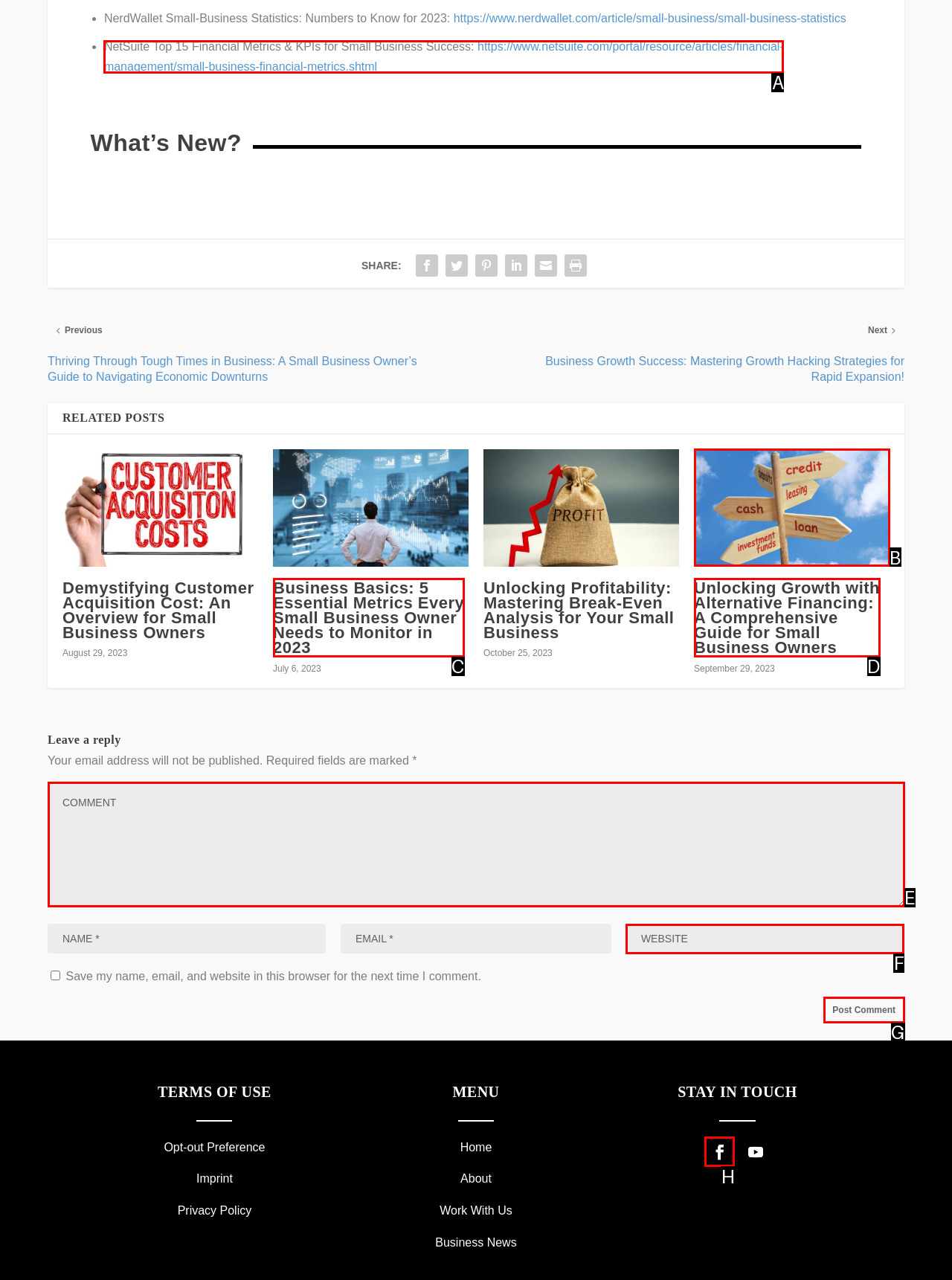Select the HTML element to finish the task: Click on the 'Post Comment' button Reply with the letter of the correct option.

G